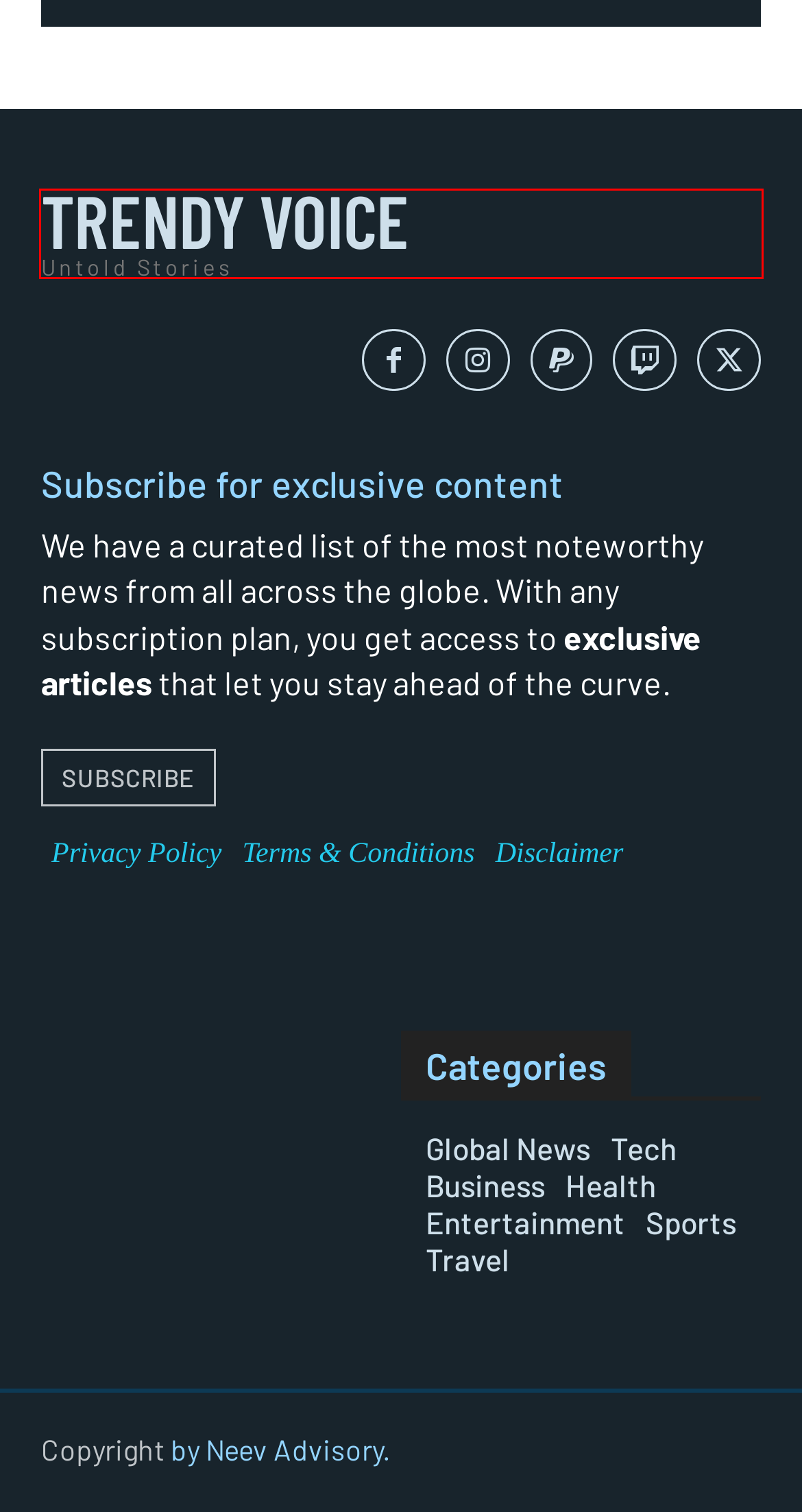Review the screenshot of a webpage containing a red bounding box around an element. Select the description that best matches the new webpage after clicking the highlighted element. The options are:
A. Travel - Trendy Voice
B. Sports - Trendy Voice
C. Disclaimer - Trendy Voice
D. Health - Trendy Voice
E. Tech - Trendy Voice
F. Homepage - Trendy Voice
G. Business - Trendy Voice
H. Terms & Conditions - Trendy Voice

F